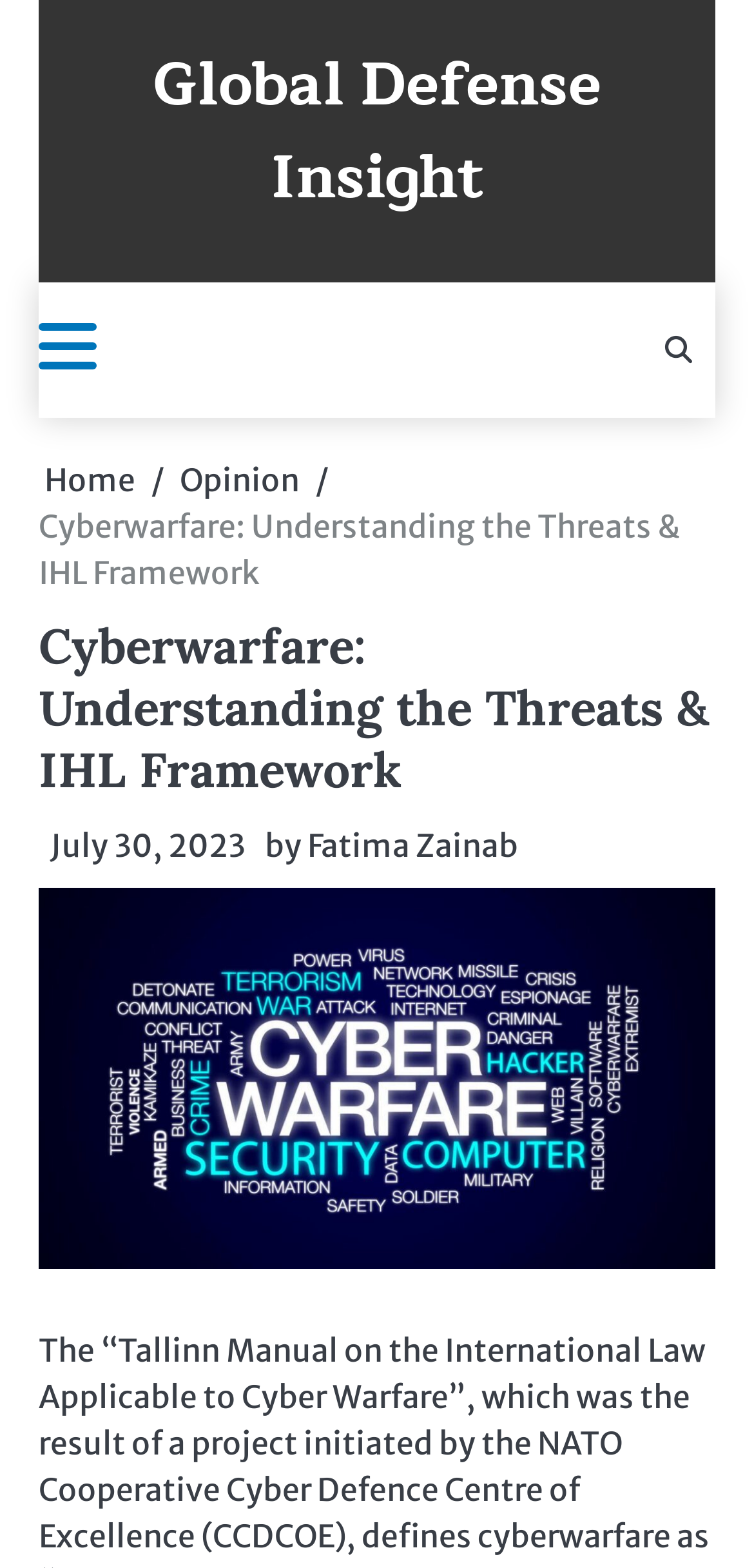Answer the following inquiry with a single word or phrase:
What is the name of the author?

Fatima Zainab